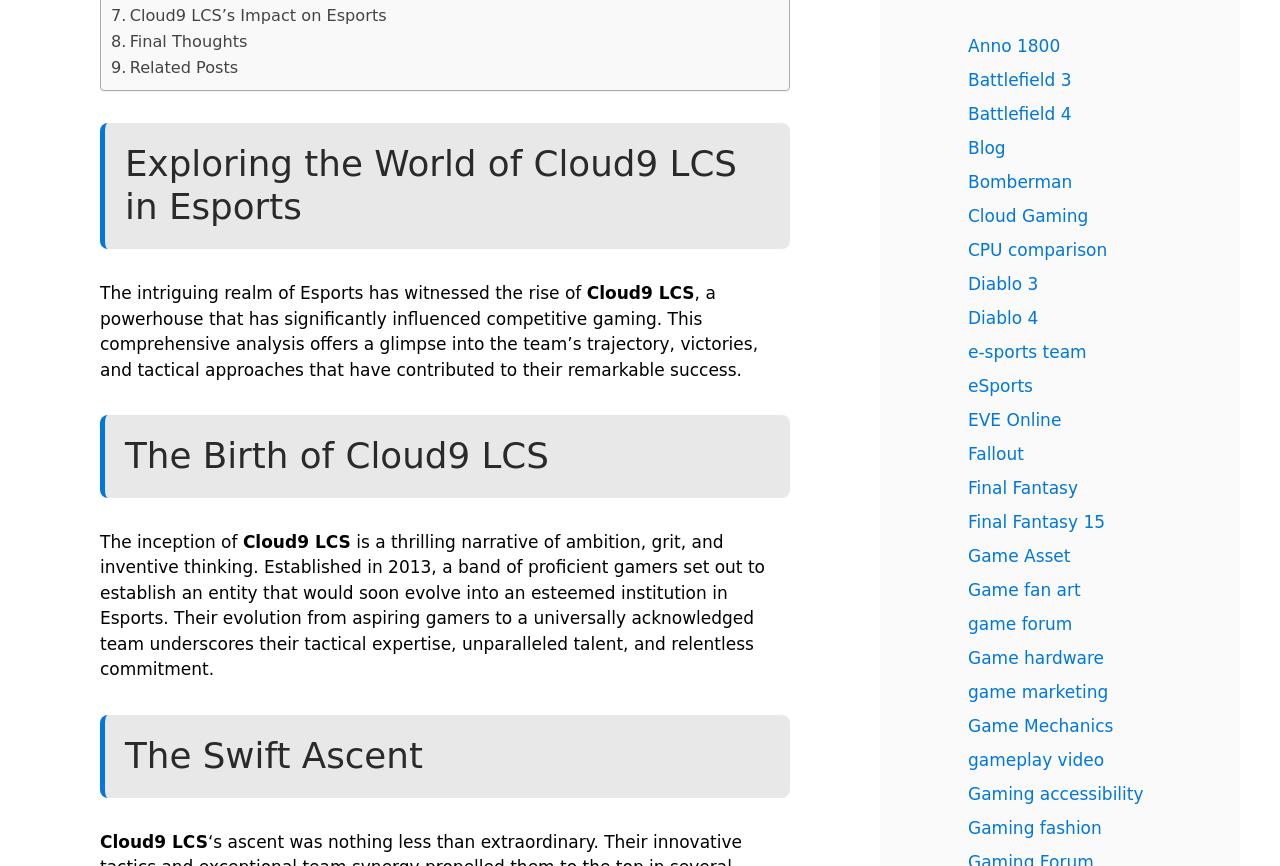Provide a brief response to the question using a single word or phrase: 
When was Cloud9 LCS established?

2013